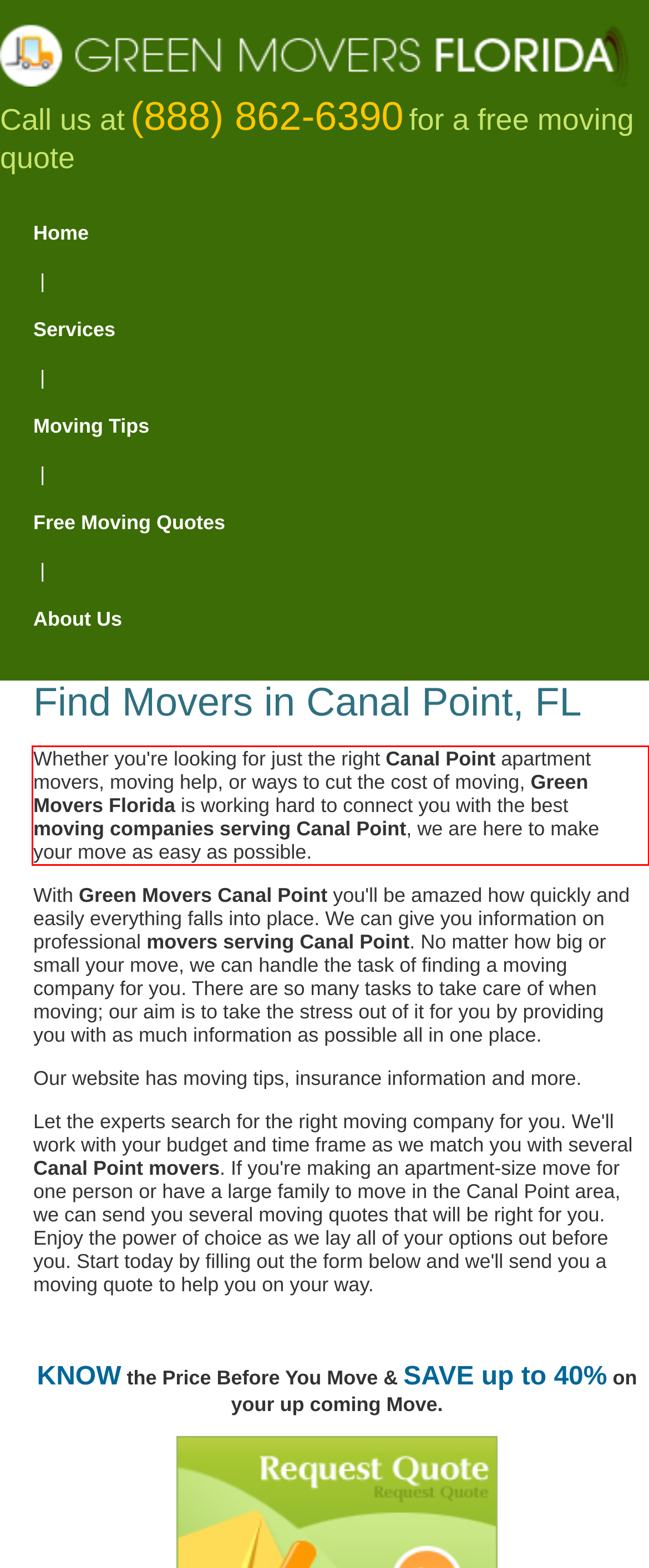Your task is to recognize and extract the text content from the UI element enclosed in the red bounding box on the webpage screenshot.

Whether you're looking for just the right Canal Point apartment movers, moving help, or ways to cut the cost of moving, Green Movers Florida is working hard to connect you with the best moving companies serving Canal Point, we are here to make your move as easy as possible.